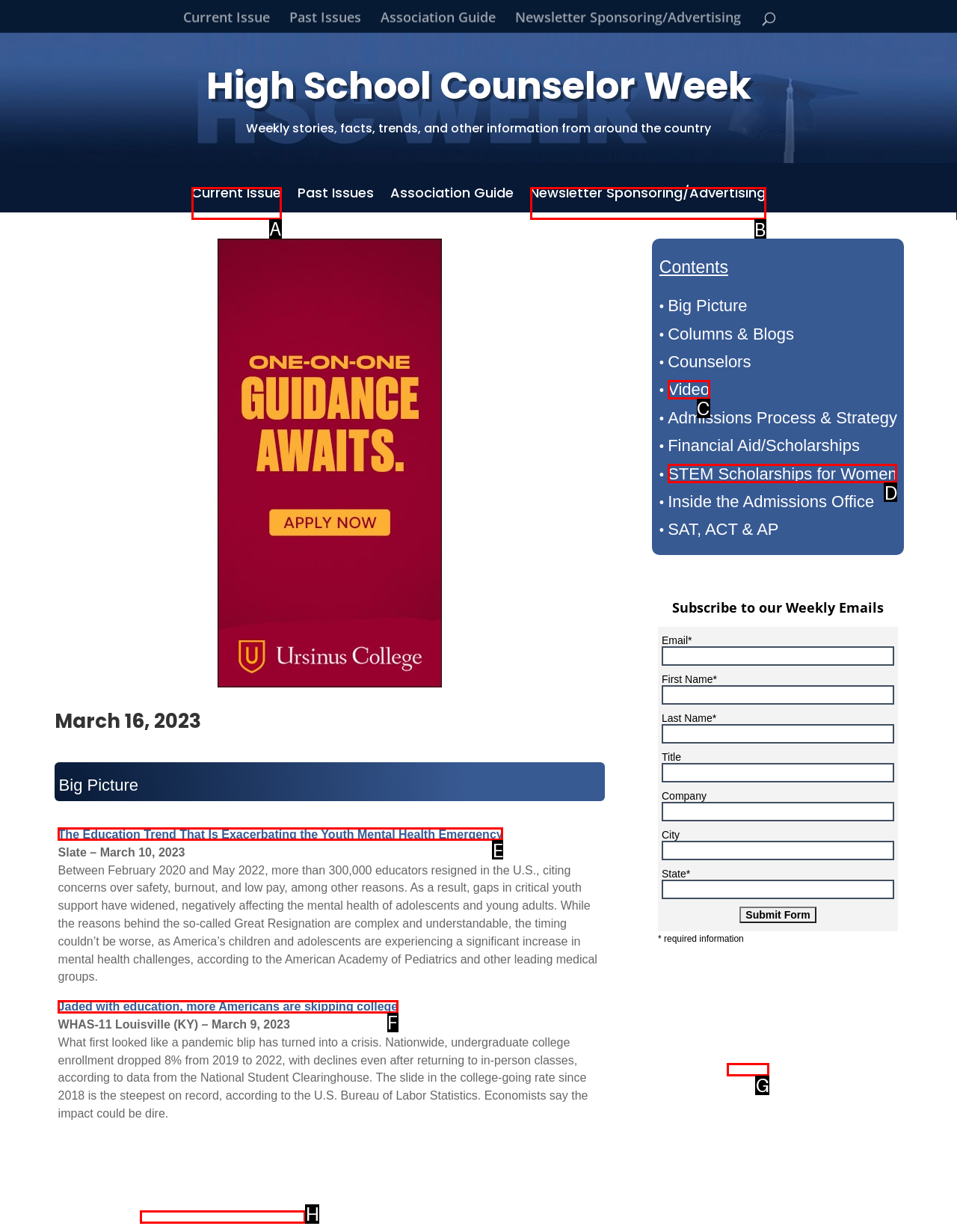Choose the HTML element you need to click to achieve the following task: View current issue
Respond with the letter of the selected option from the given choices directly.

A